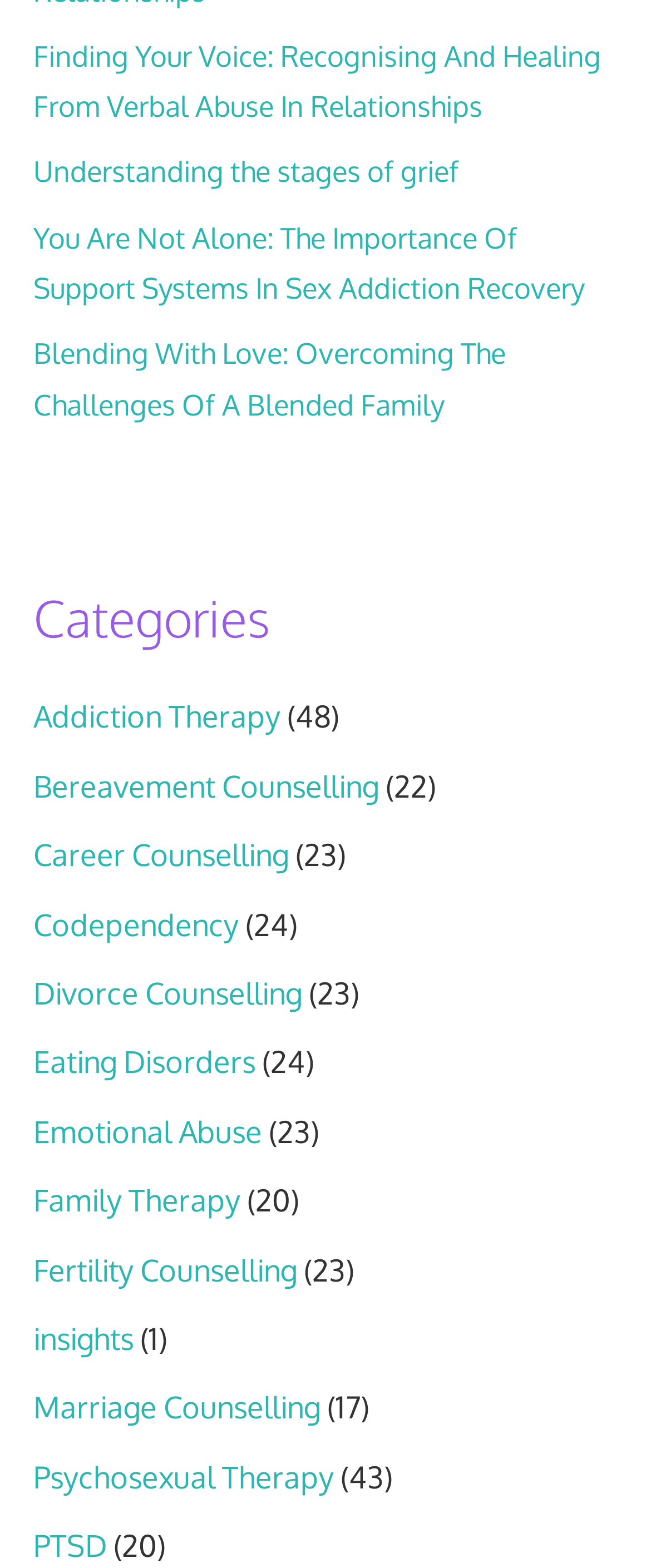Examine the screenshot and answer the question in as much detail as possible: What is the last category listed?

I looked at the categories listed under the 'Categories' heading, and the last one is 'PTSD'.